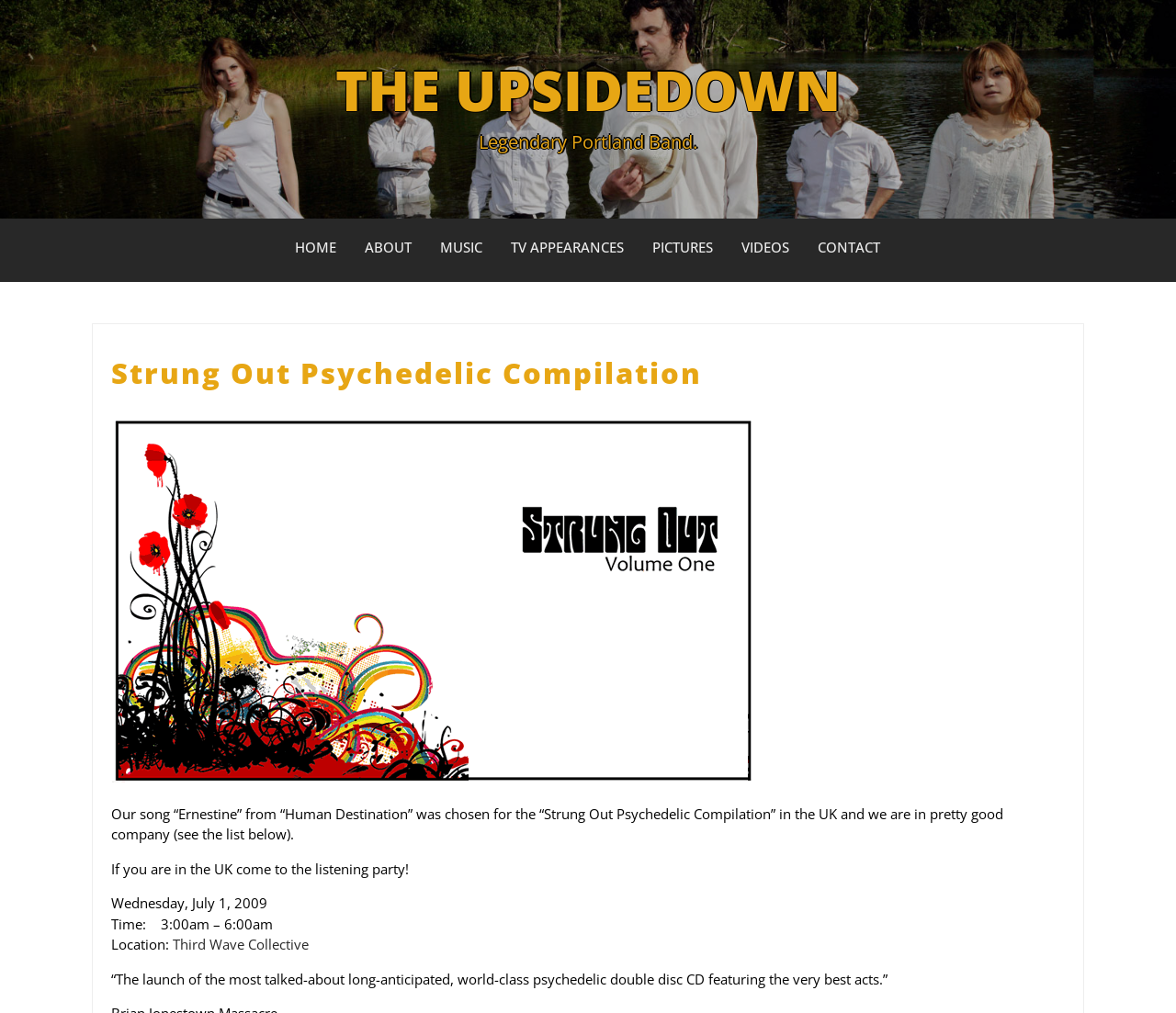Provide your answer in one word or a succinct phrase for the question: 
What is the date of the listening party?

Wednesday, July 1, 2009